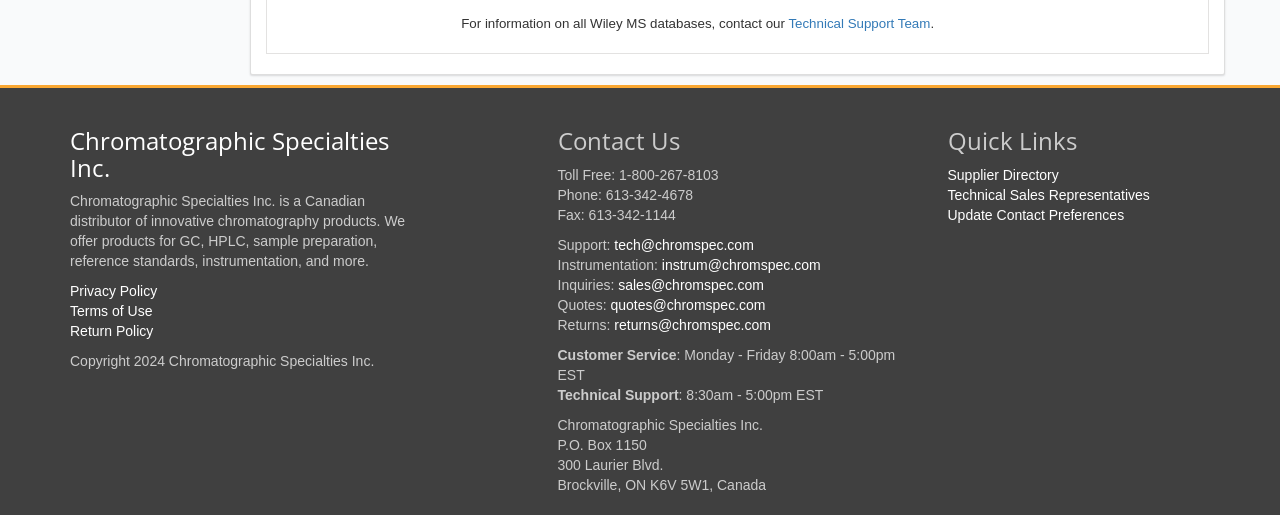What is the email address for instrumentation inquiries?
Please provide a detailed and thorough answer to the question.

The email address for instrumentation inquiries can be found in the 'Contact Us' section, which is located in the middle of the webpage. The email address is listed as 'Instrumentation: instrum@chromspec.com'.